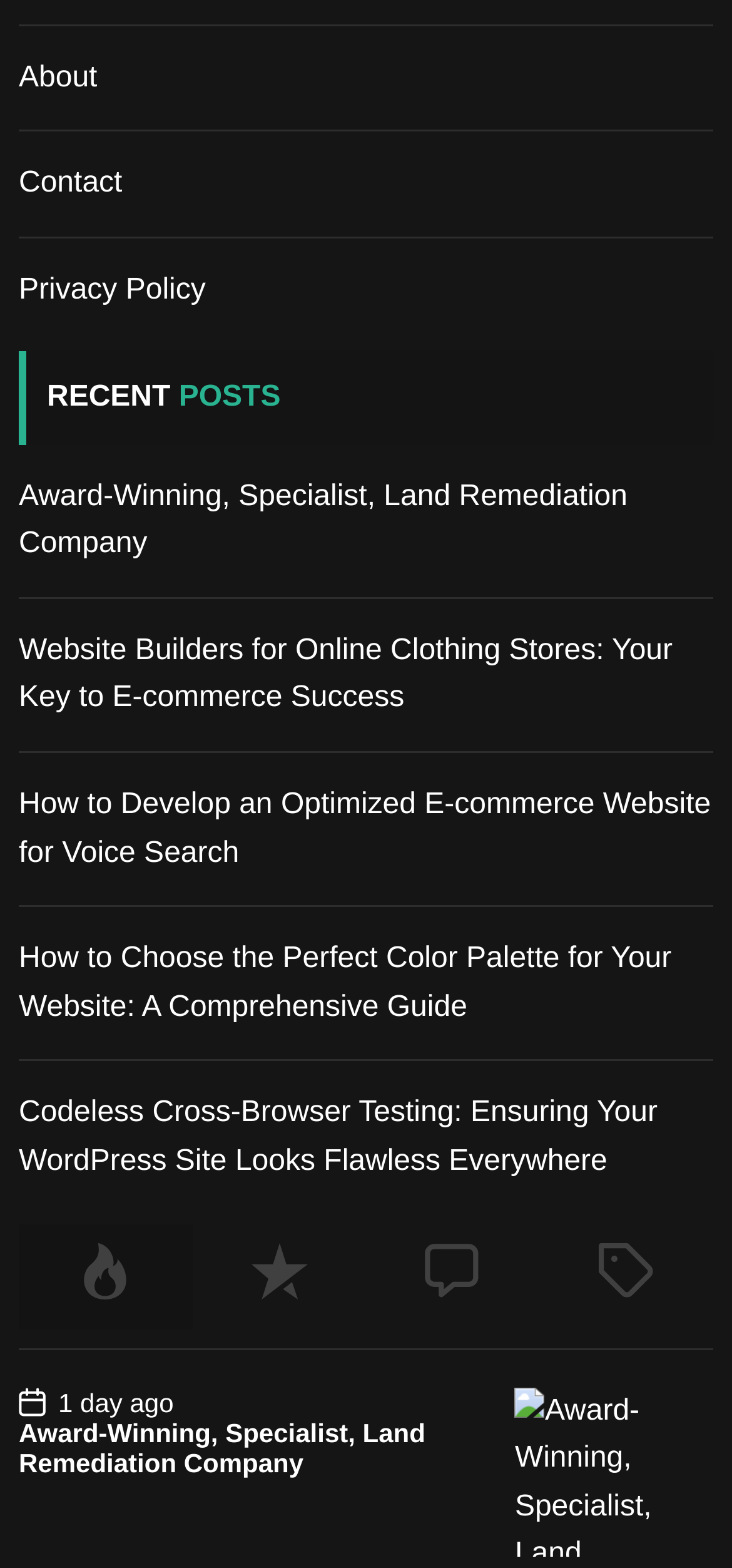Show the bounding box coordinates of the region that should be clicked to follow the instruction: "View Award-Winning, Specialist, Land Remediation Company post."

[0.026, 0.306, 0.857, 0.357]